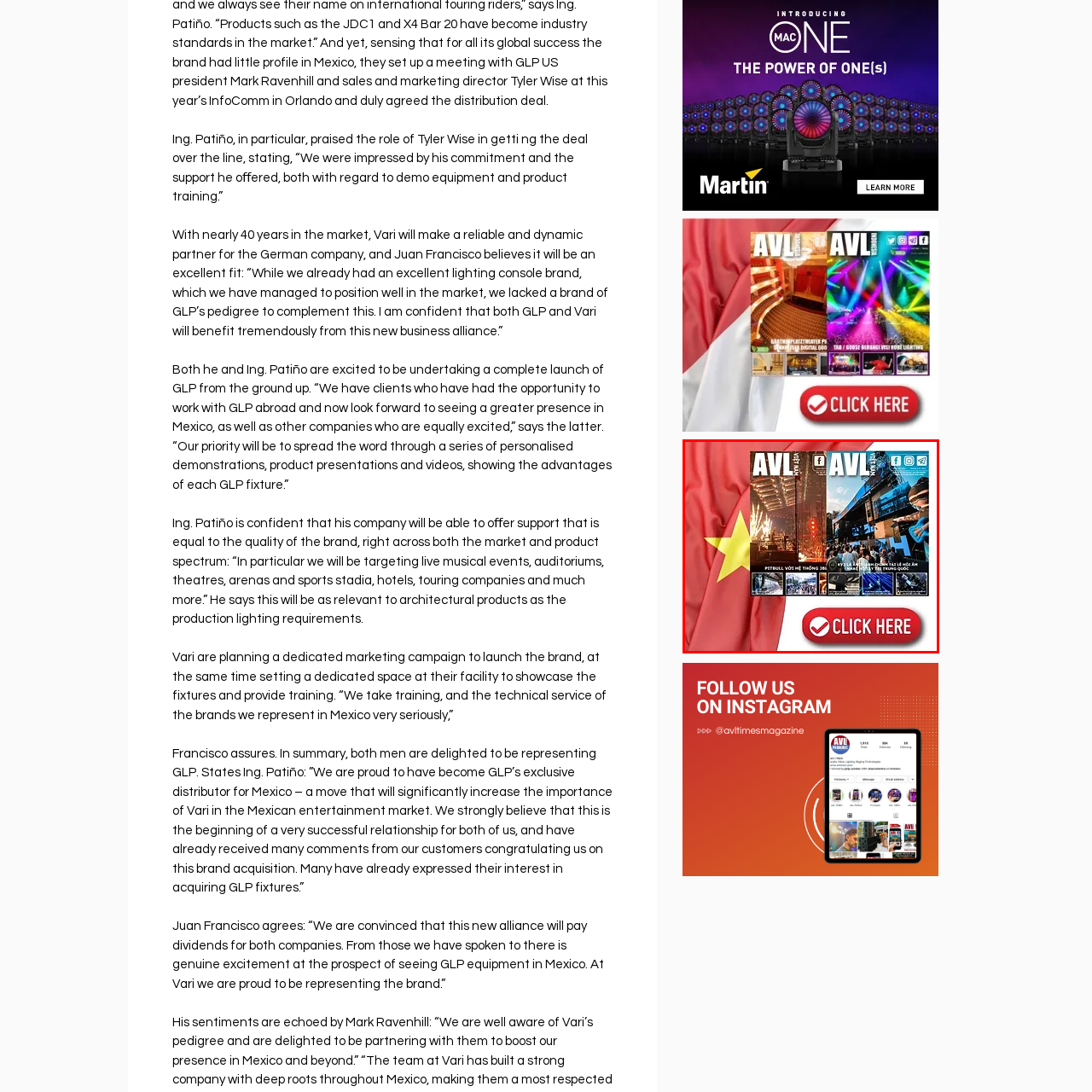What is the color of the button?
Please review the image inside the red bounding box and answer using a single word or phrase.

Red